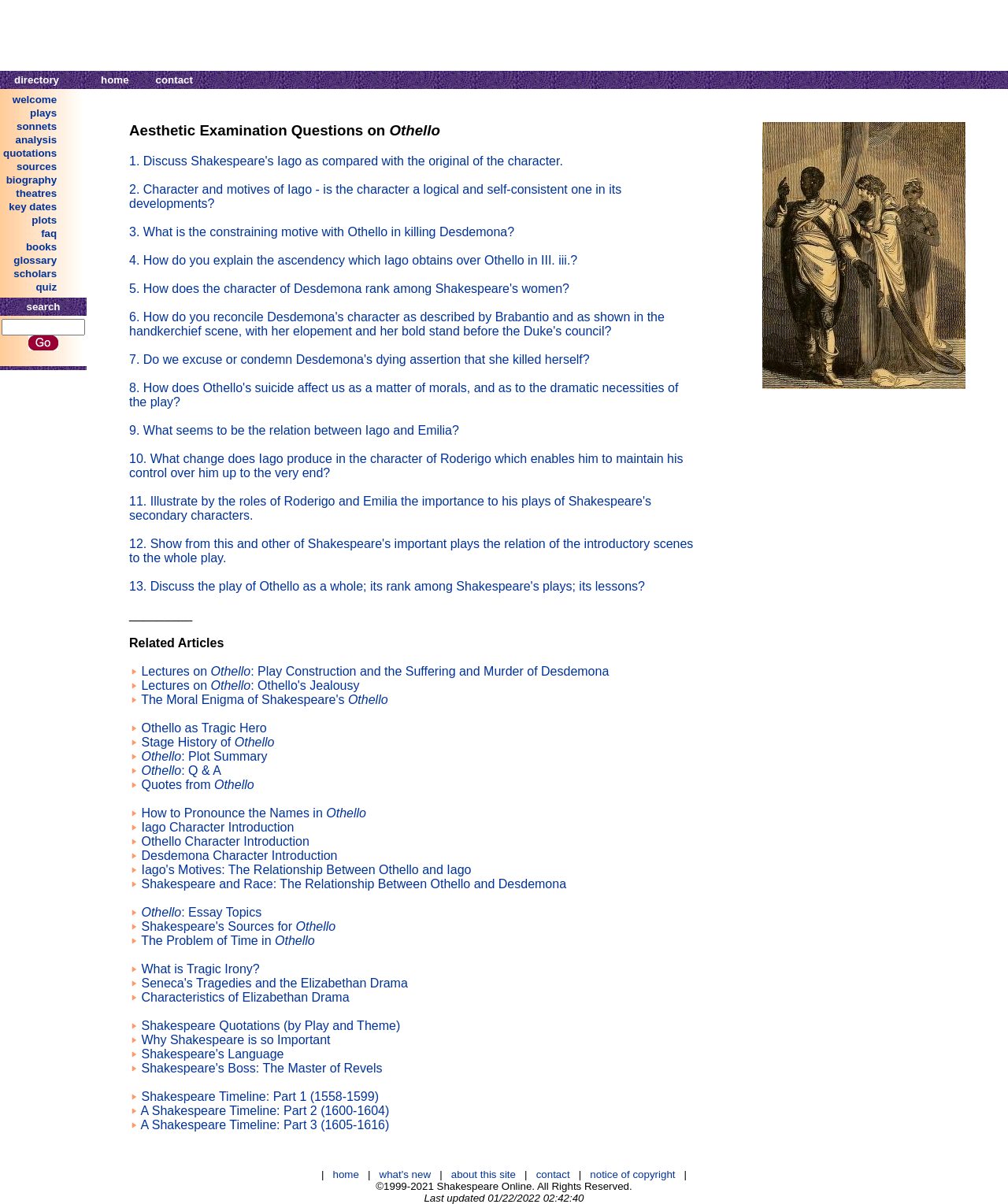How many examination questions are listed on the webpage?
Please provide a single word or phrase answer based on the image.

13